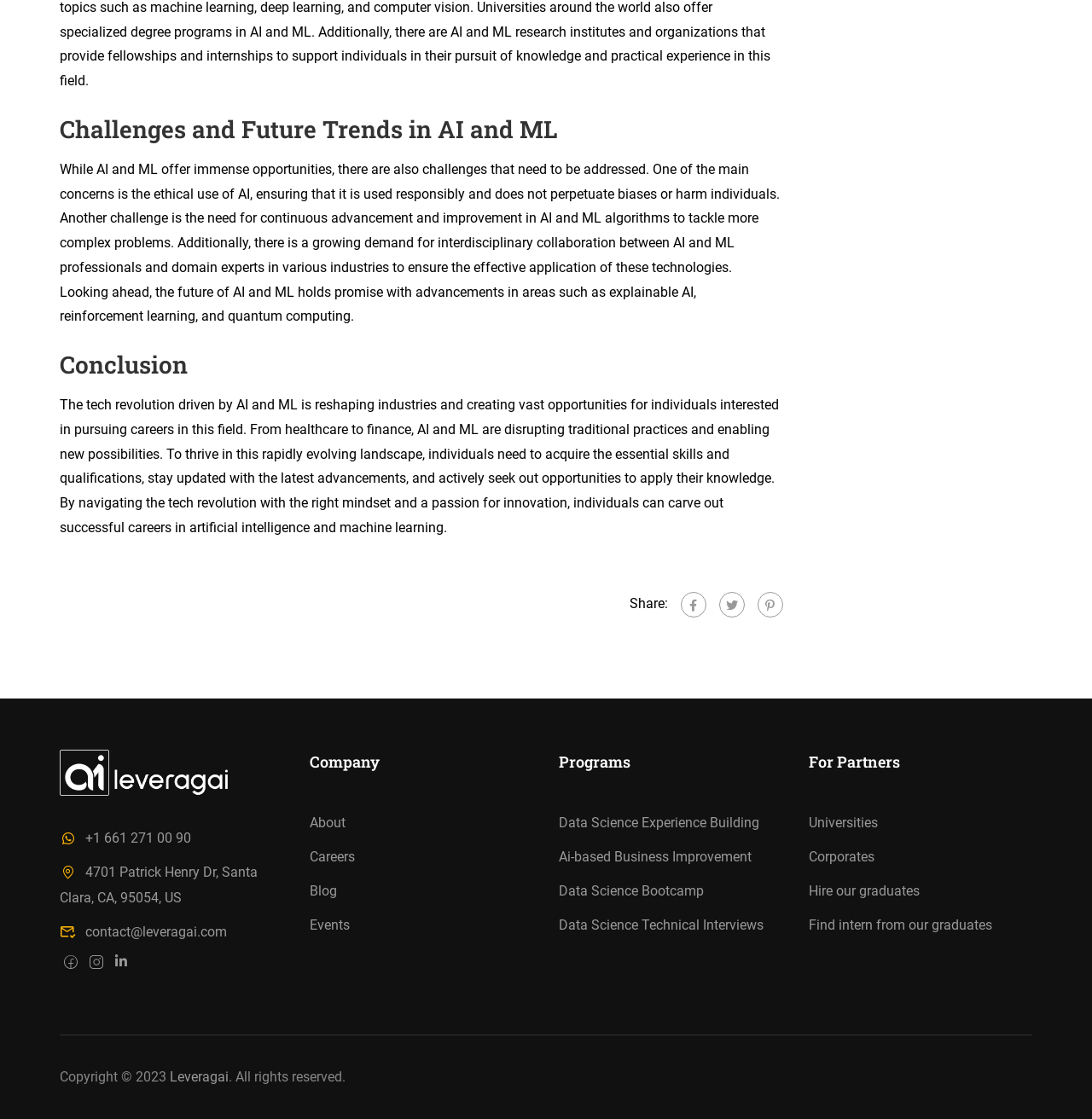By analyzing the image, answer the following question with a detailed response: How can I contact the company?

The company's contact information is provided on the webpage, including a phone number (+1 661 271 00 90) and an email address (contact@leveragai.com), which can be used to get in touch with them.